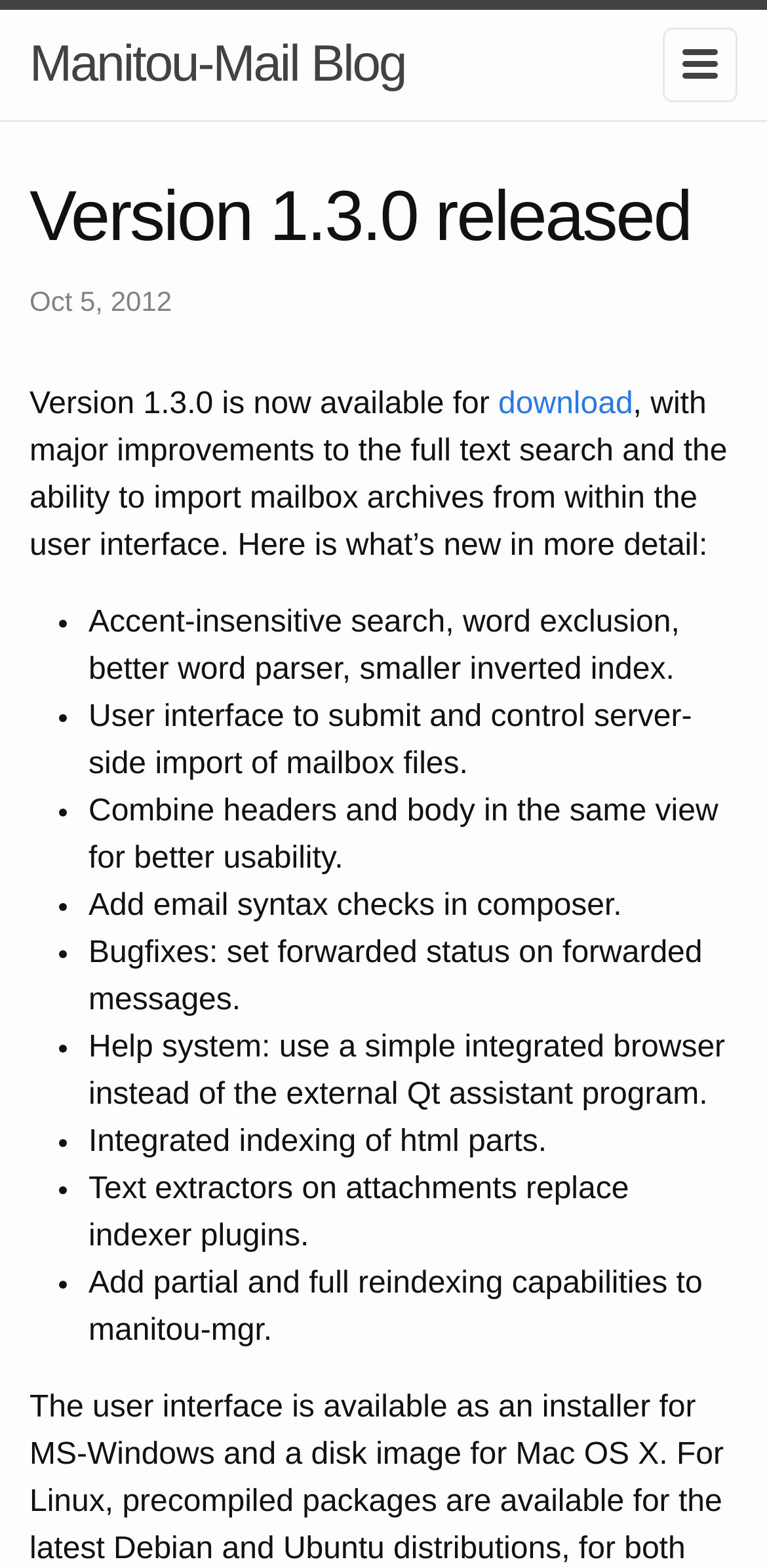What is the current version of the software?
Please answer the question with as much detail and depth as you can.

The question can be answered by looking at the header of the webpage, which says 'Version 1.3.0 released'. This indicates that the current version of the software is 1.3.0.